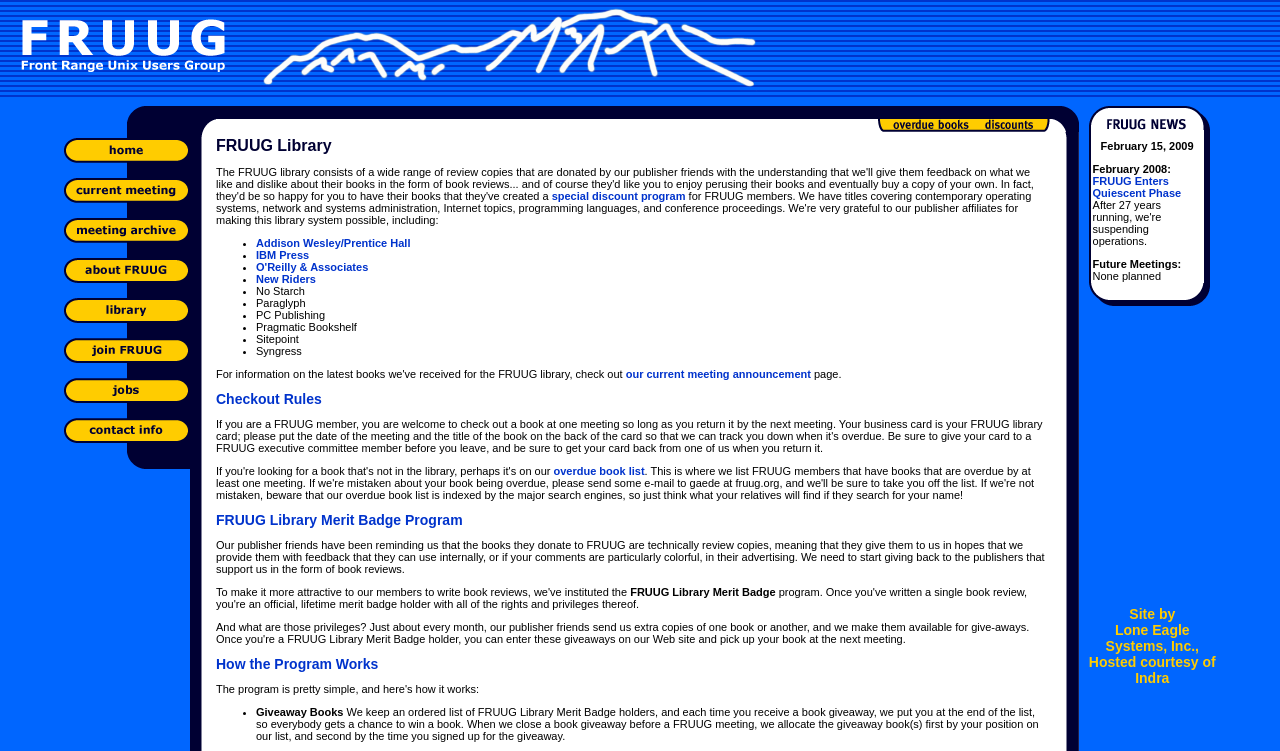Is there an image on the webpage?
Based on the image, provide your answer in one word or phrase.

Yes